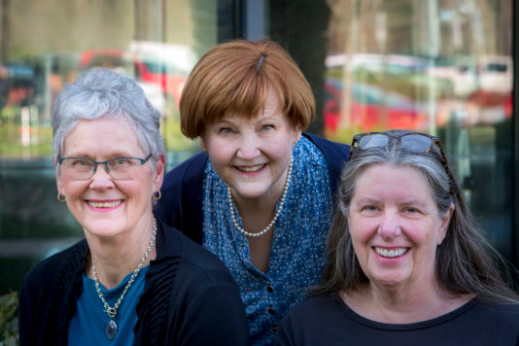What color is the center woman's top?
Please provide a full and detailed response to the question.

The caption describes the center woman as wearing a blue top, which indicates a sense of style and confidence. This information is provided to help understand the woman's demeanor and the overall atmosphere of the image.